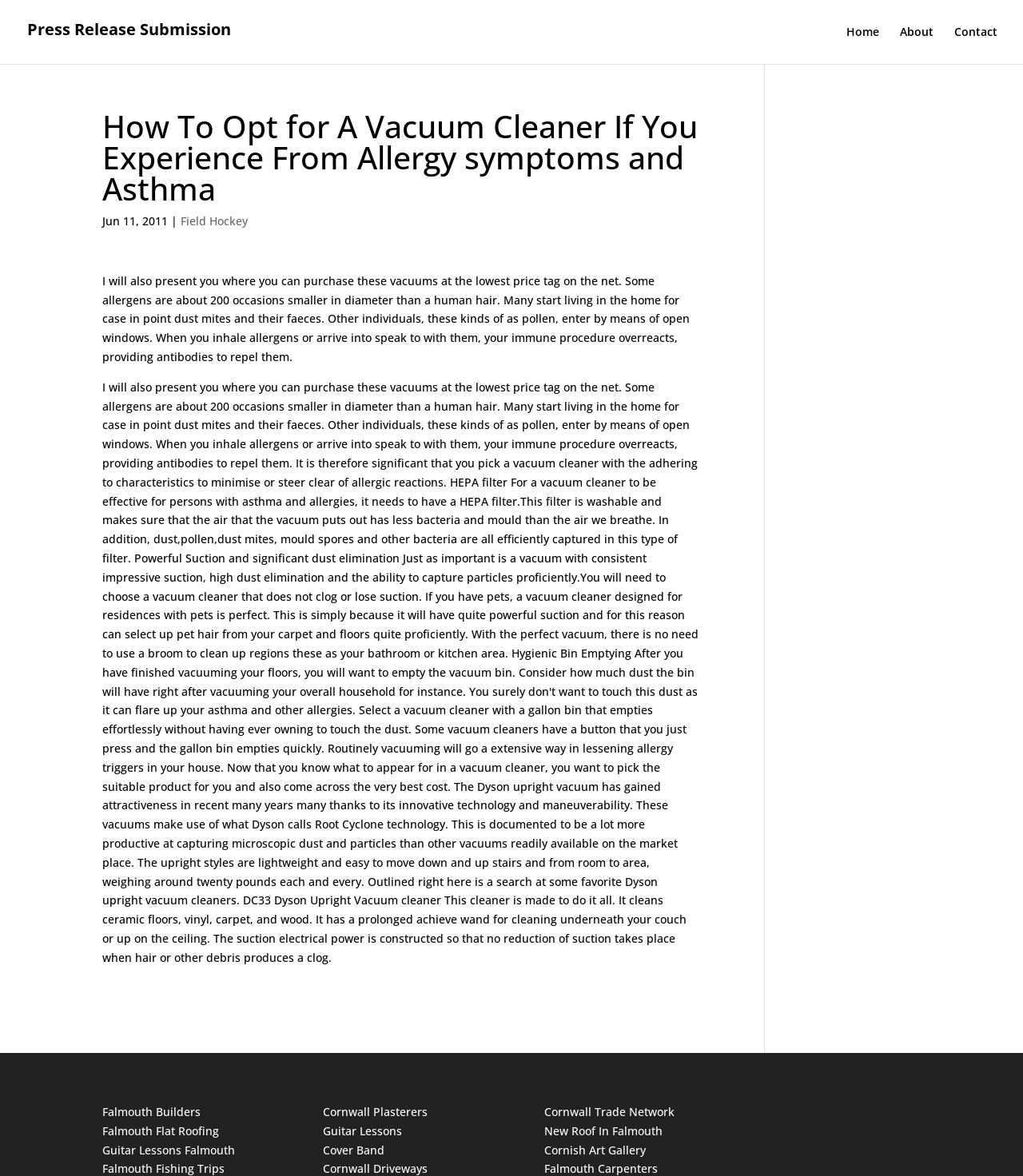What is mentioned as entering the home through open windows?
Refer to the image and provide a one-word or short phrase answer.

Pollen